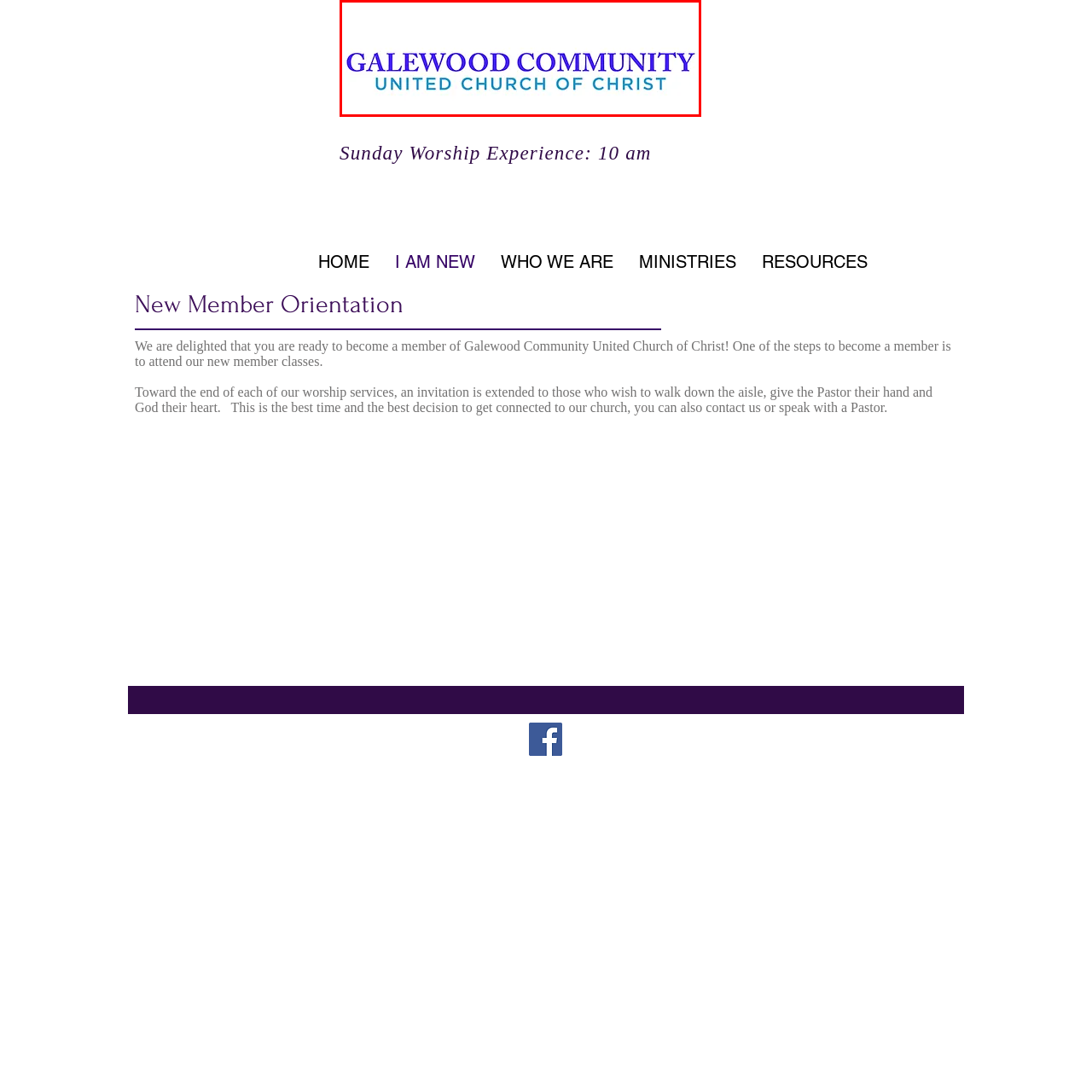What does the logo's design emphasize?
Check the image inside the red bounding box and provide your answer in a single word or short phrase.

Inclusivity and warmth